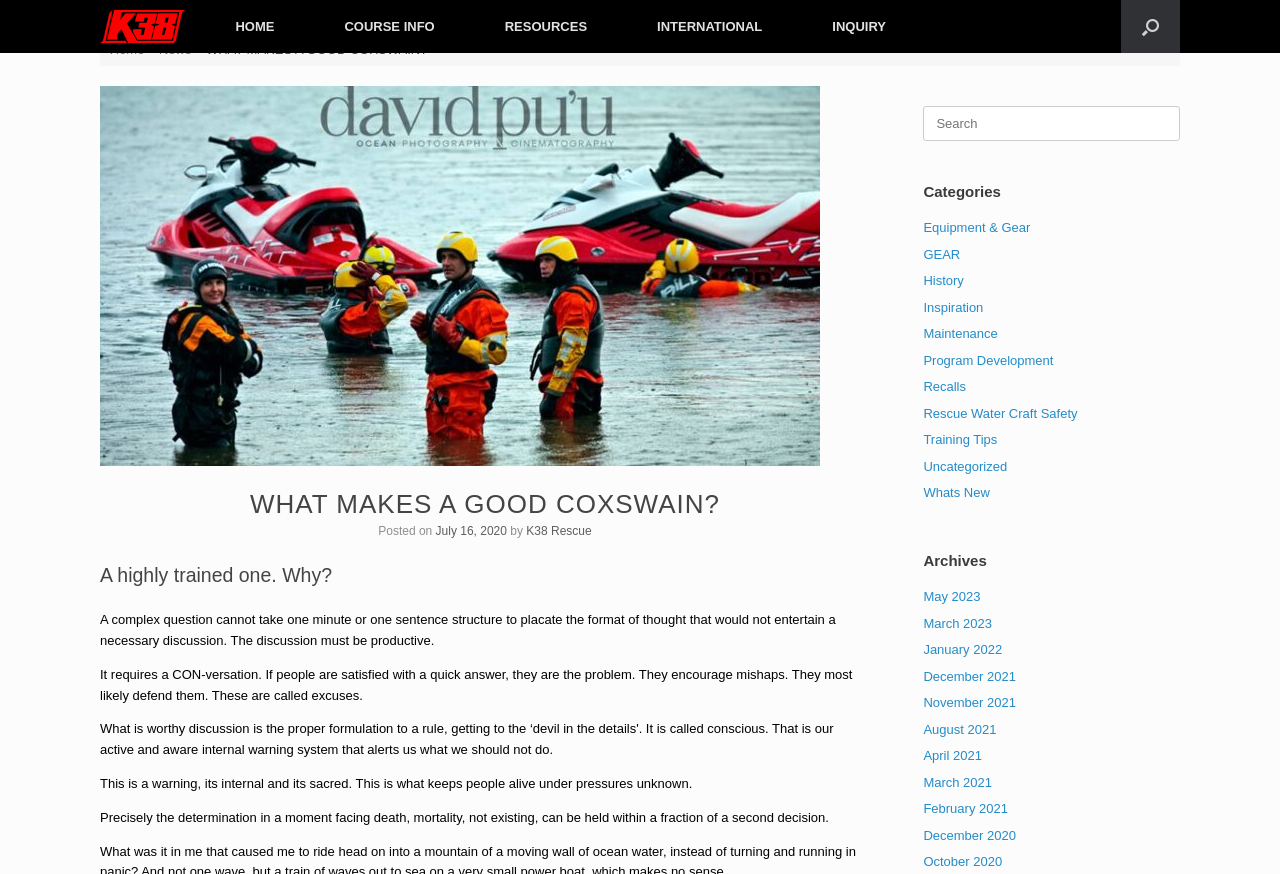Pinpoint the bounding box coordinates of the element to be clicked to execute the instruction: "Read the post from July 16, 2020".

[0.34, 0.599, 0.396, 0.615]